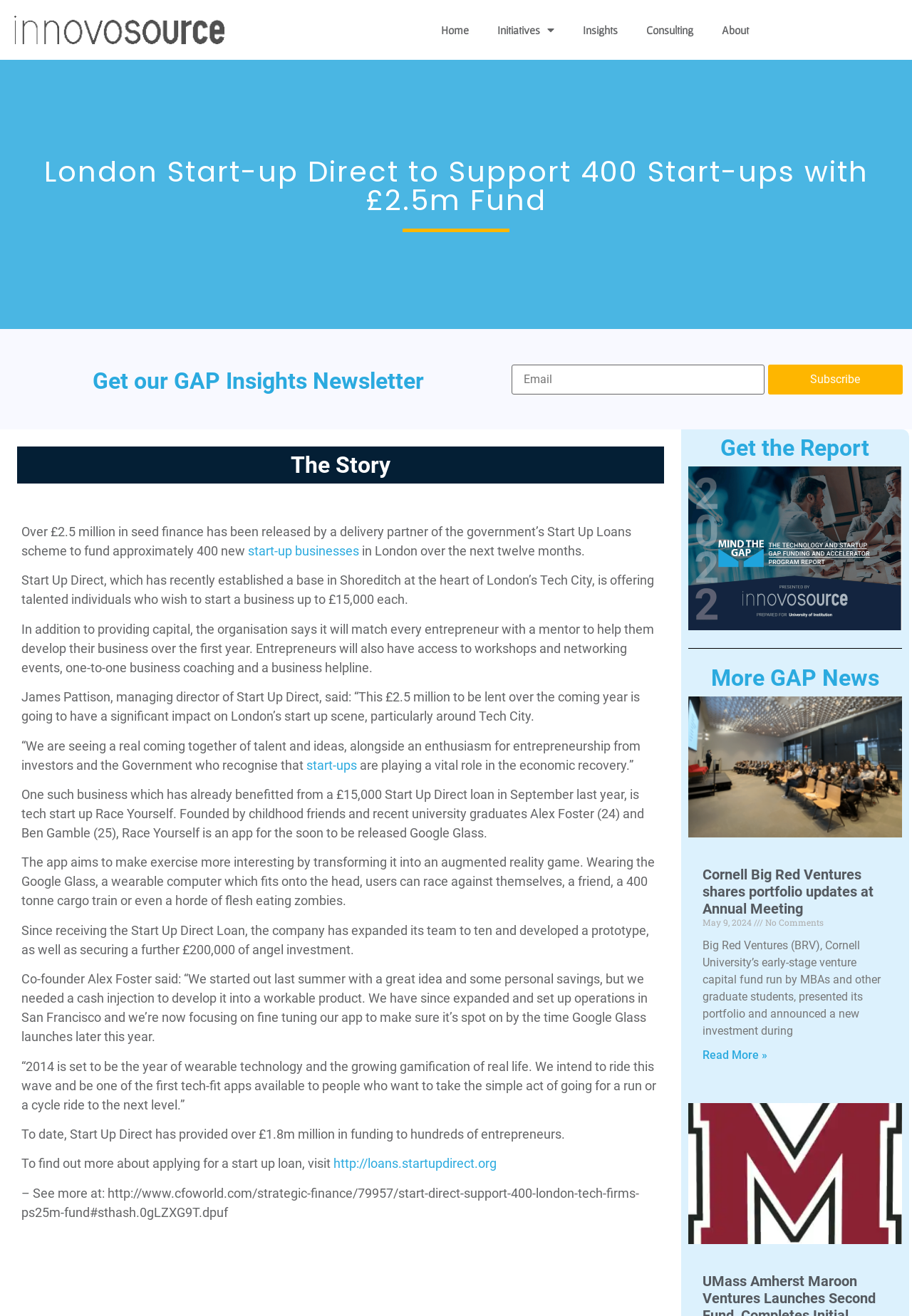Select the bounding box coordinates of the element I need to click to carry out the following instruction: "Visit the Start Up Direct loan application page".

[0.366, 0.878, 0.545, 0.89]